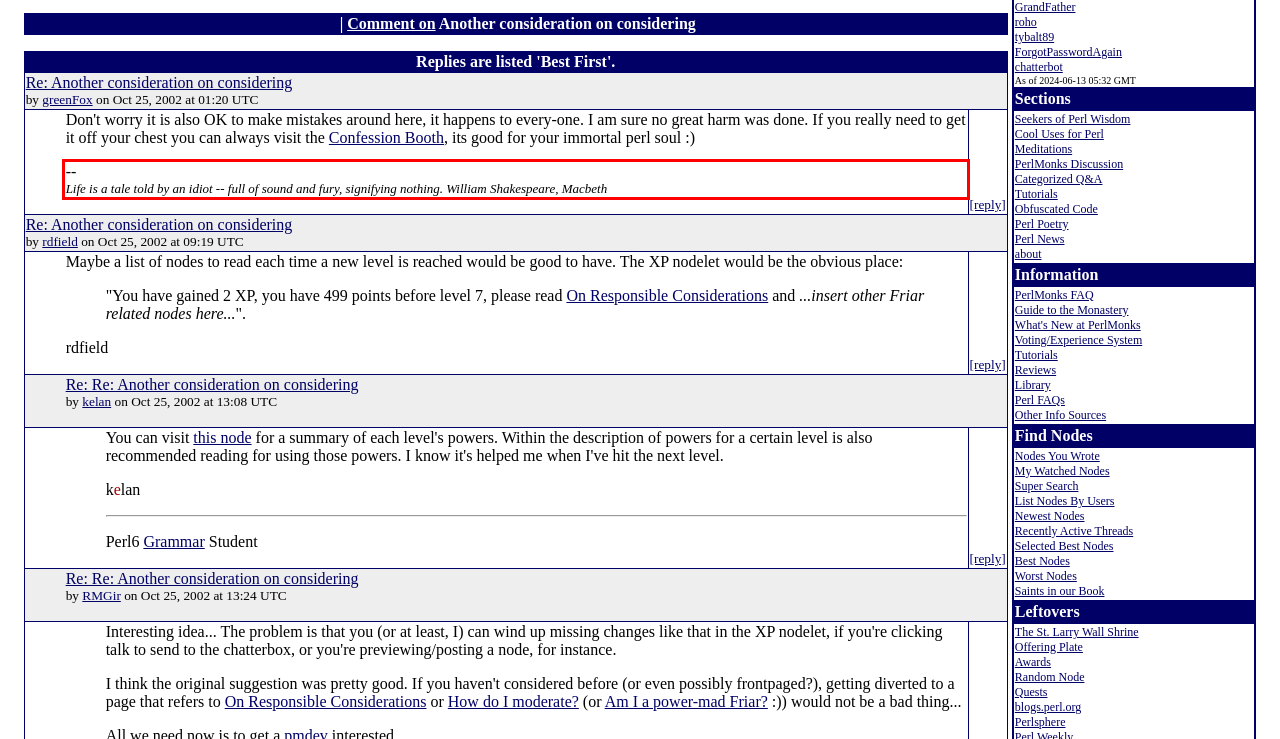Analyze the screenshot of a webpage where a red rectangle is bounding a UI element. Extract and generate the text content within this red bounding box.

-- Life is a tale told by an idiot -- full of sound and fury, signifying nothing. William Shakespeare, Macbeth